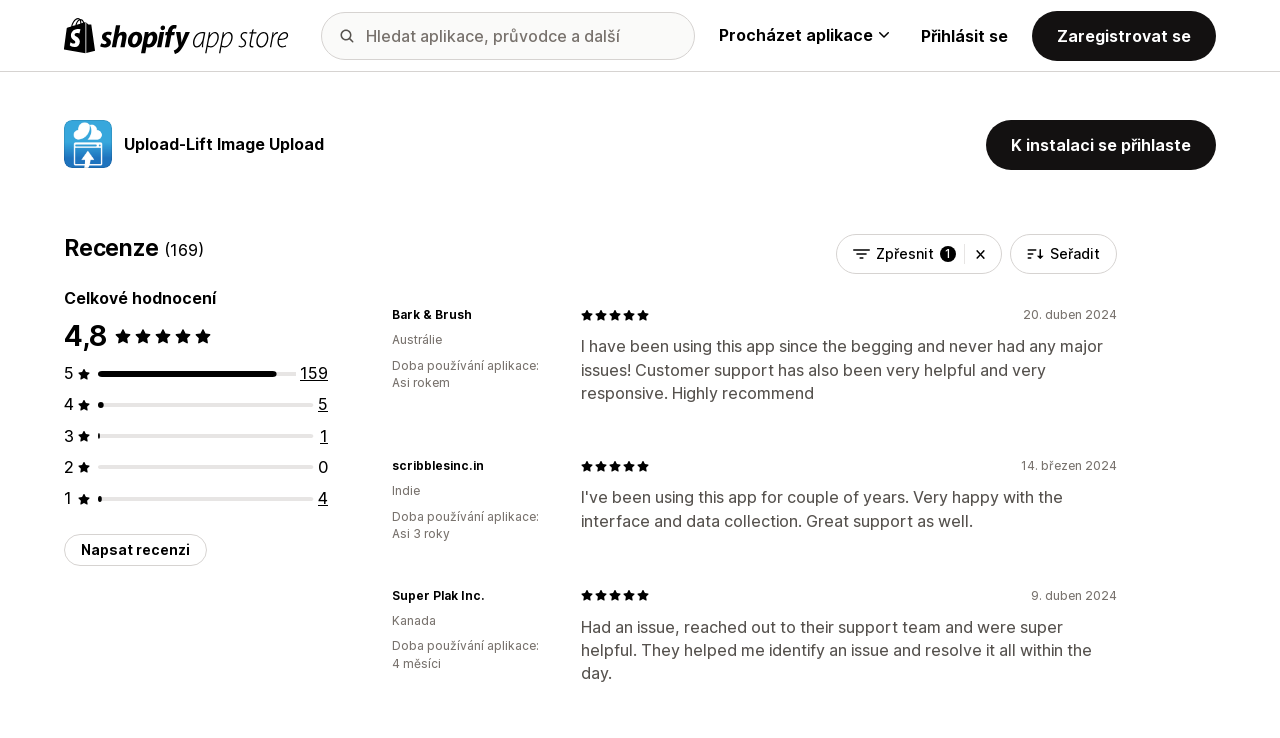Provide a thorough summary of the webpage.

This webpage appears to be a product page for the "Upload-Lift Image Upload" app on the Shopify App Store. At the top left, there is a logo of the Shopify App Store, accompanied by a search box and a button to browse applications. On the top right, there are links to log in and register.

Below the top section, there is a prominent display of the app's logo, name, and a call-to-action button to install the app. The app's name, "Upload-Lift Image Upload", is also a link. To the right of the app's logo, there is a figure with a rating of 4.8 out of 5 stars, based on 169 reviews.

The main content of the page is a list of reviews from customers, each with a rating, date, and text describing their experience with the app. The reviews are accompanied by information about the reviewer, including their location and how long they have been using the app. There are also images of 5-star ratings next to each review.

At the bottom of the page, there are buttons to write a review and to refine or clear filters. There is also a combobox to sort the reviews.